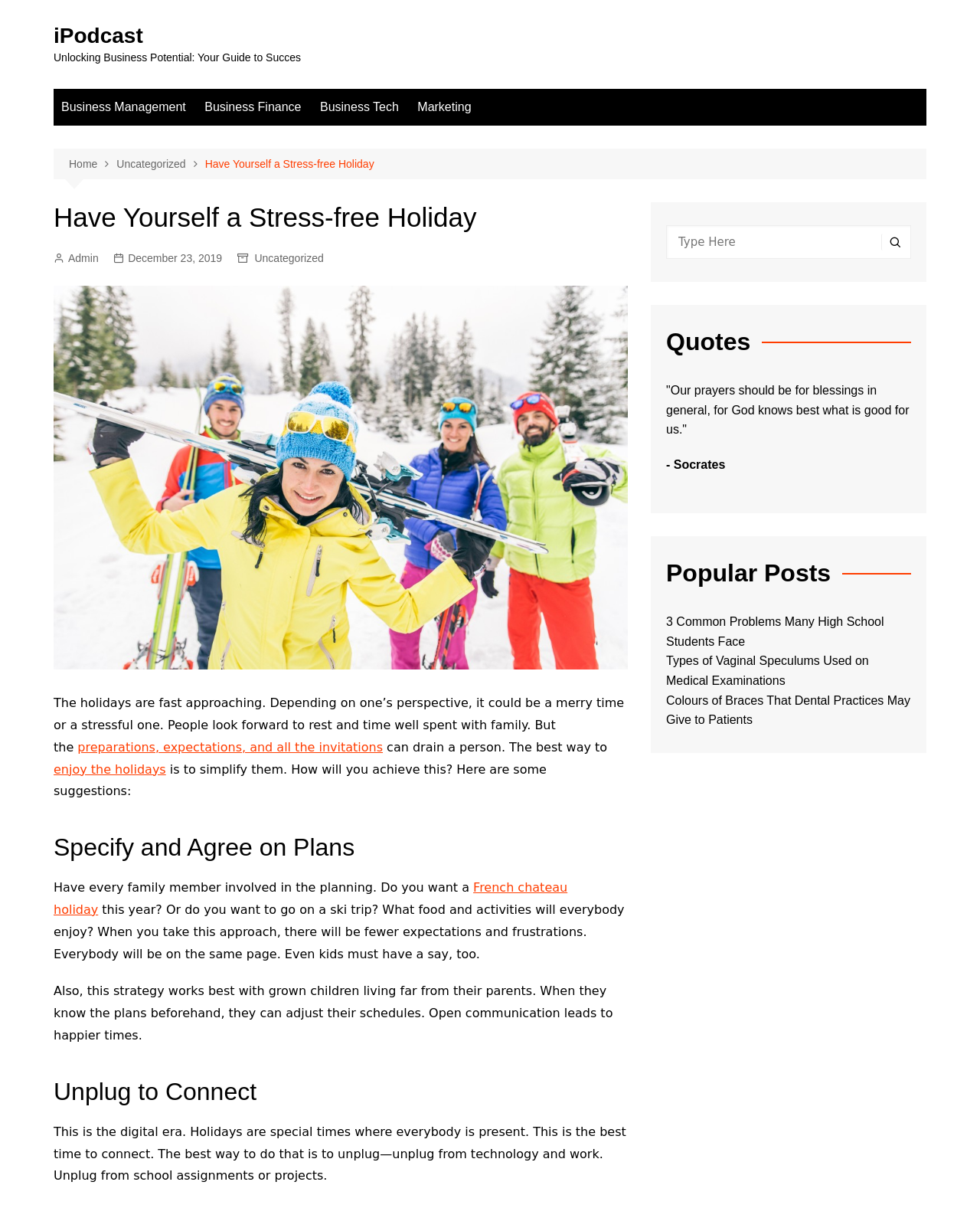Identify the bounding box coordinates of the clickable section necessary to follow the following instruction: "View the 'Popular Posts'". The coordinates should be presented as four float numbers from 0 to 1, i.e., [left, top, right, bottom].

[0.68, 0.463, 0.93, 0.486]